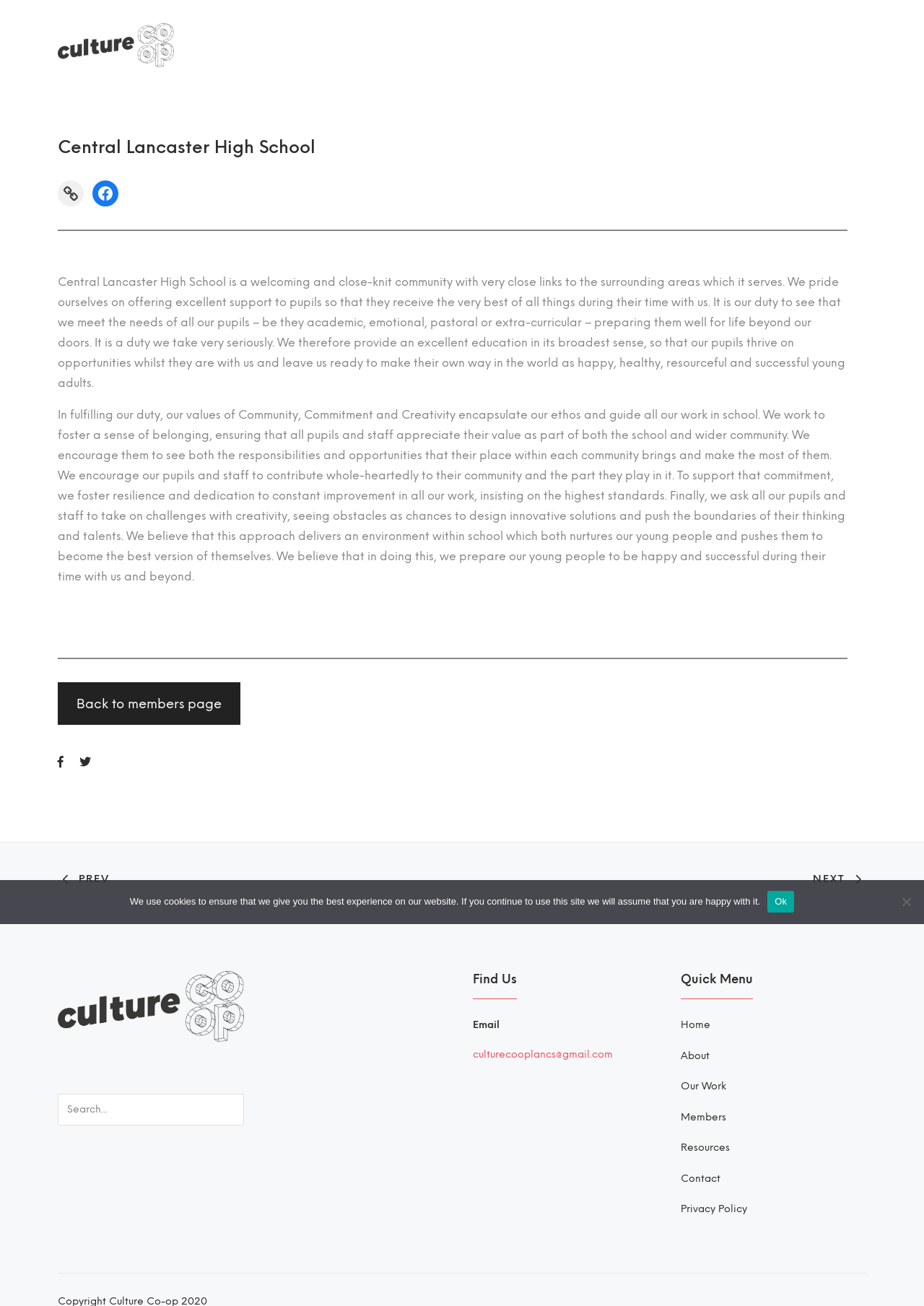Please mark the bounding box coordinates of the area that should be clicked to carry out the instruction: "Visit the Facebook page".

[0.1, 0.138, 0.128, 0.158]